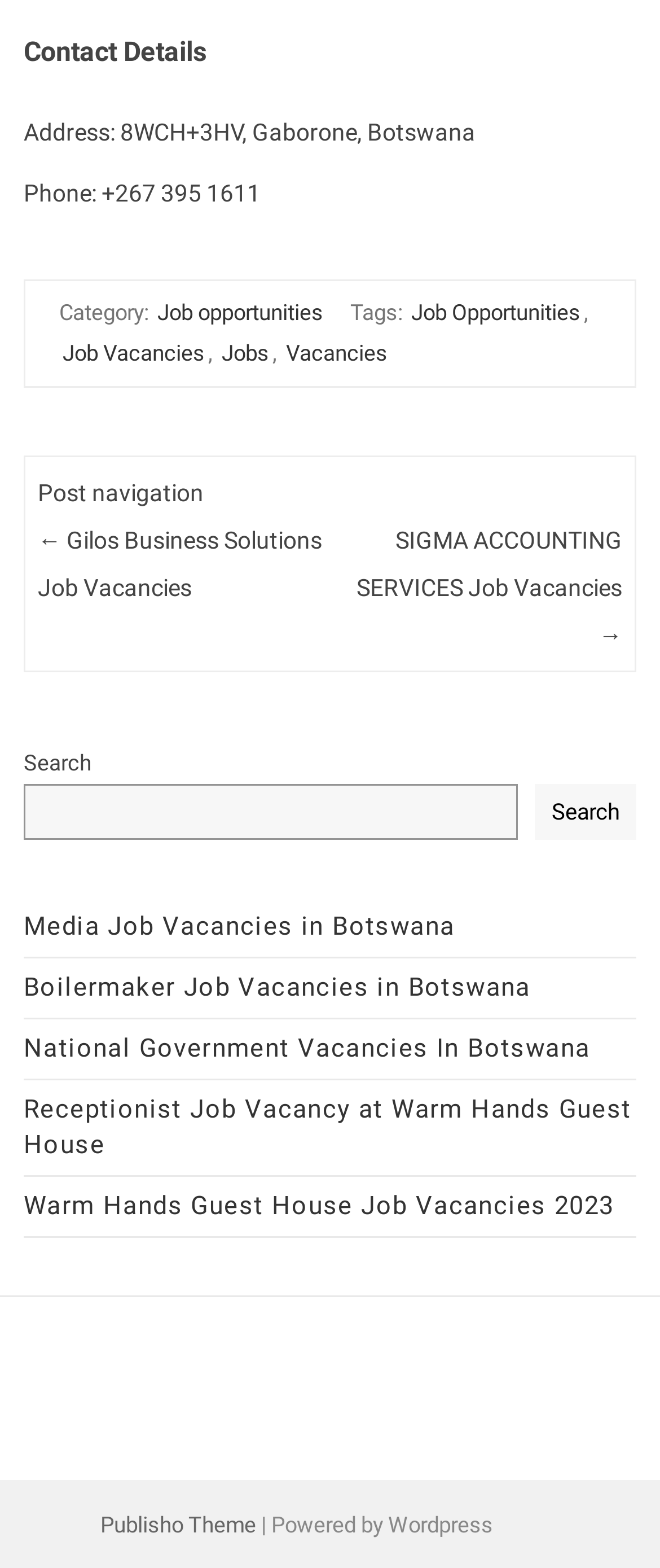Identify the bounding box of the HTML element described here: "parent_node: Search name="s"". Provide the coordinates as four float numbers between 0 and 1: [left, top, right, bottom].

[0.036, 0.5, 0.785, 0.536]